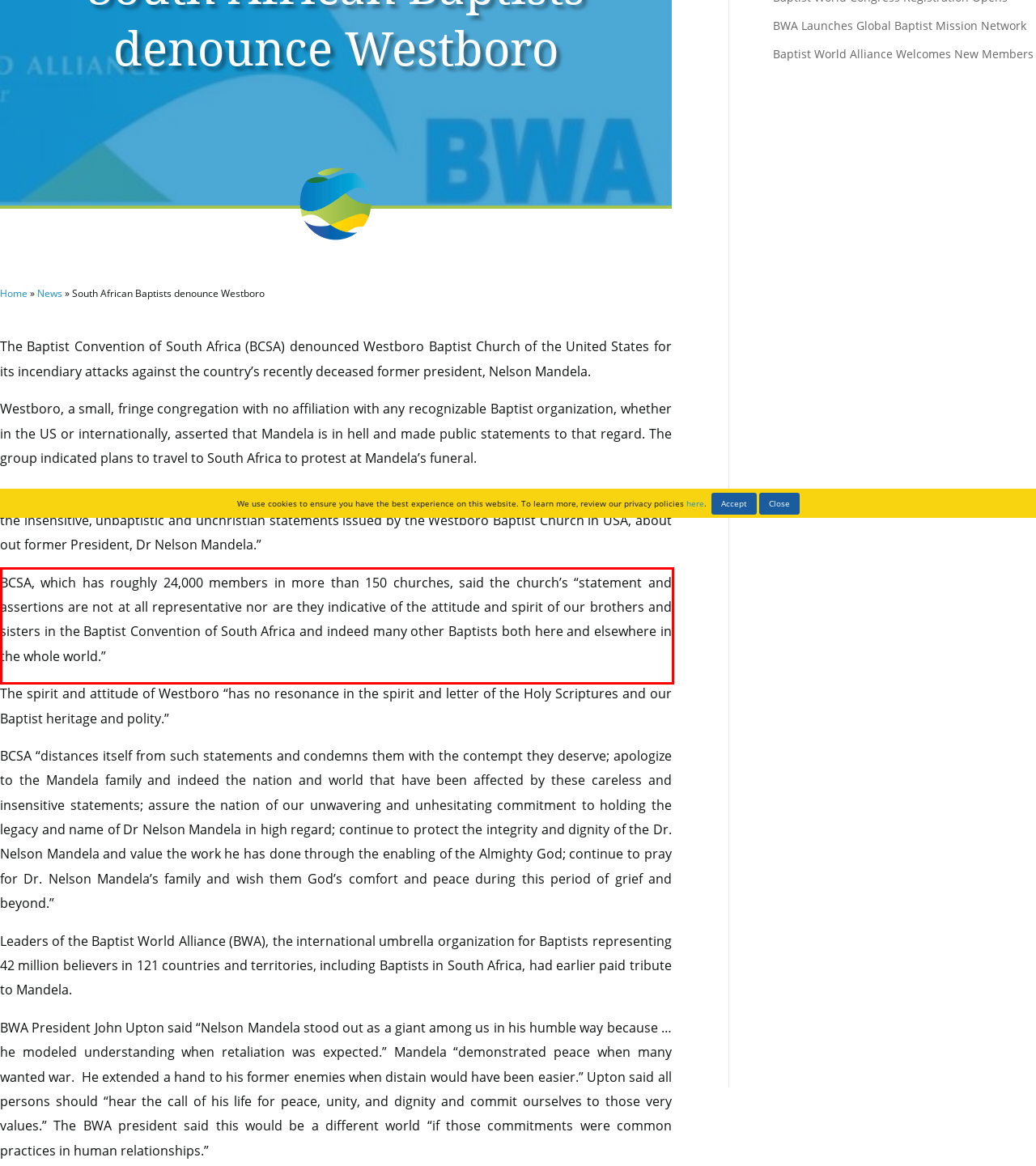Please perform OCR on the text within the red rectangle in the webpage screenshot and return the text content.

BCSA, which has roughly 24,000 members in more than 150 churches, said the church’s “statement and assertions are not at all representative nor are they indicative of the attitude and spirit of our brothers and sisters in the Baptist Convention of South Africa and indeed many other Baptists both here and elsewhere in the whole world.”